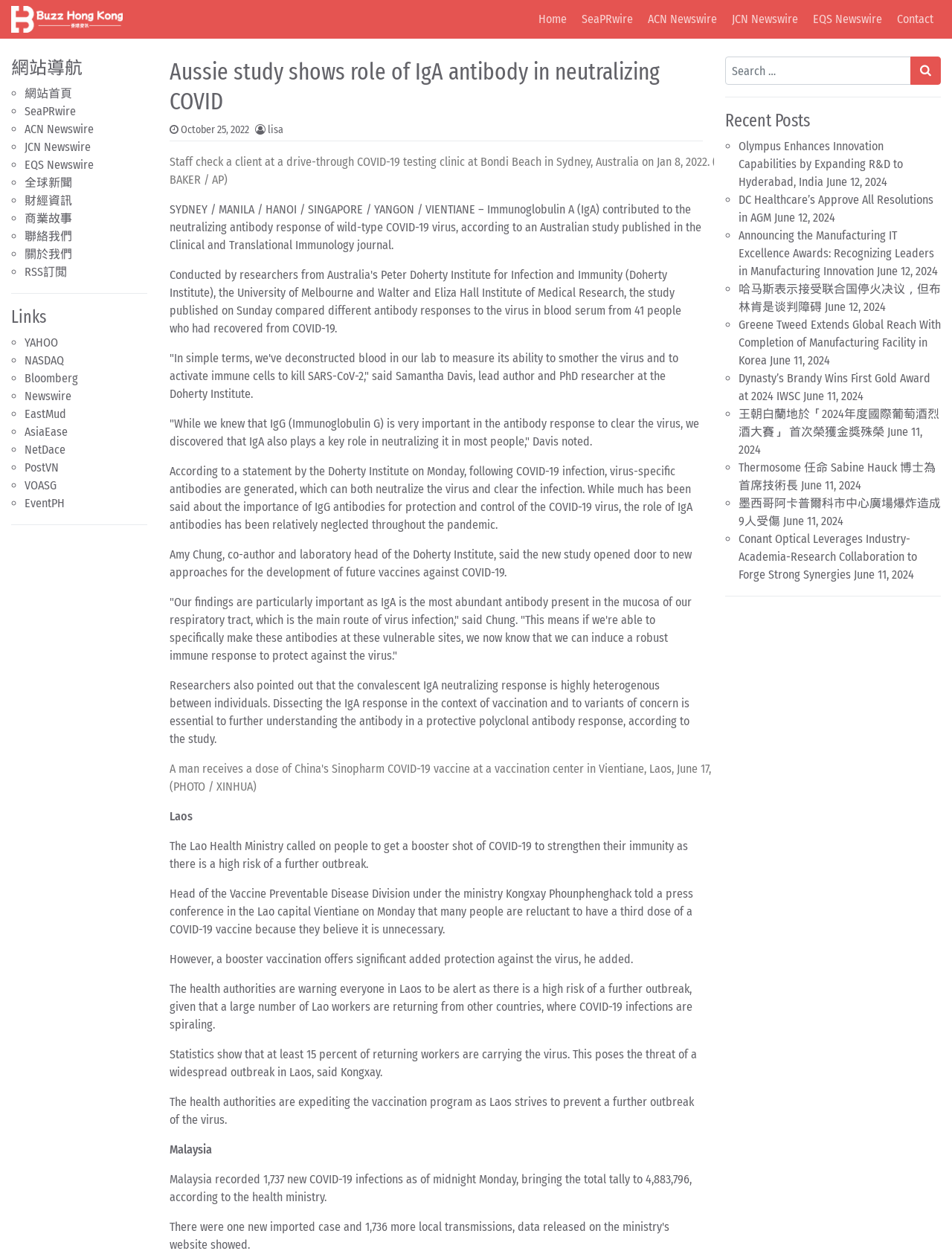Please provide a detailed answer to the question below based on the screenshot: 
Where was the COVID-19 testing clinic located?

The article mentions a drive-through COVID-19 testing clinic at Bondi Beach in Sydney, Australia, which suggests that the clinic was located in this specific area.